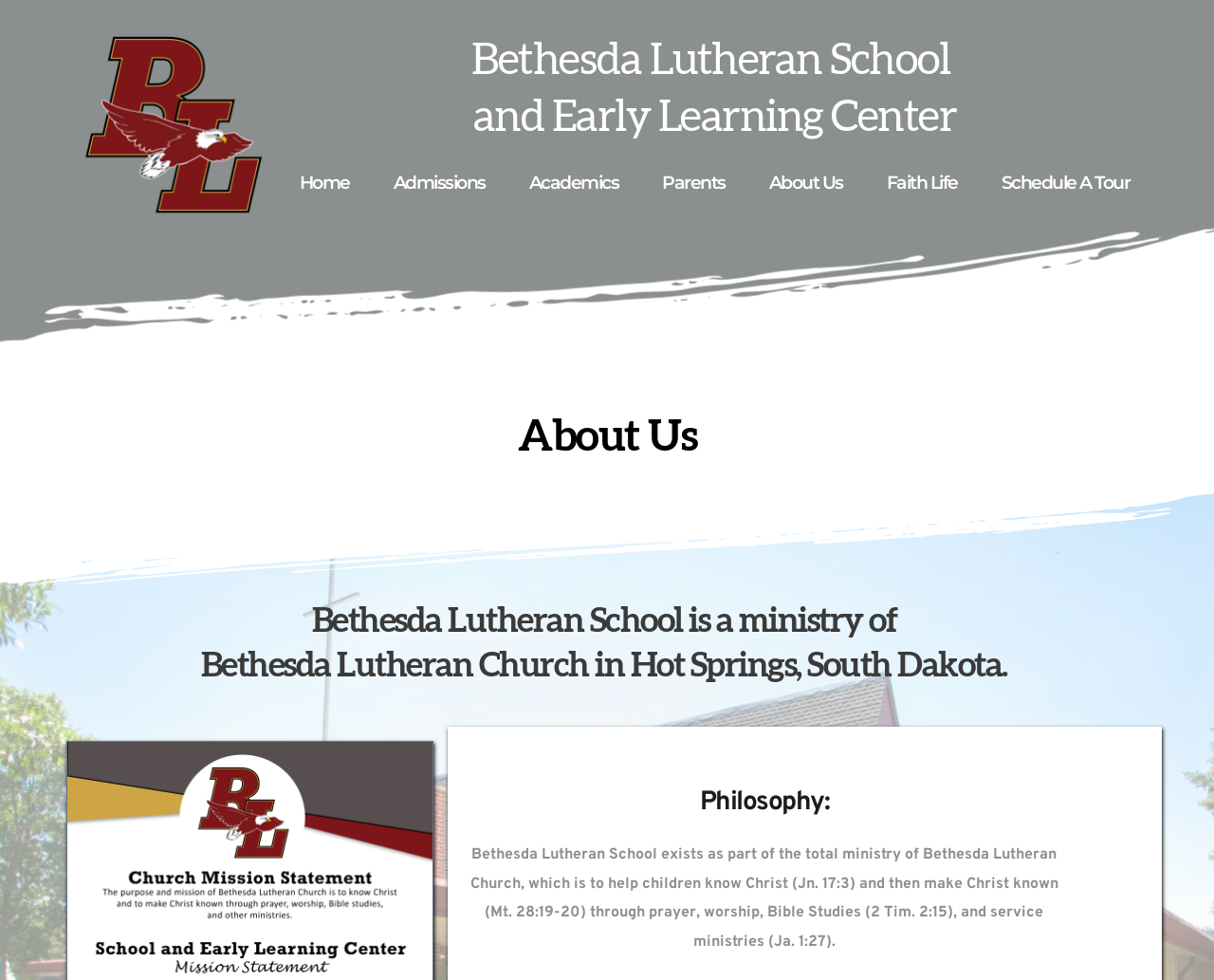What is the philosophy of the school?
Using the visual information, respond with a single word or phrase.

To help children know Christ